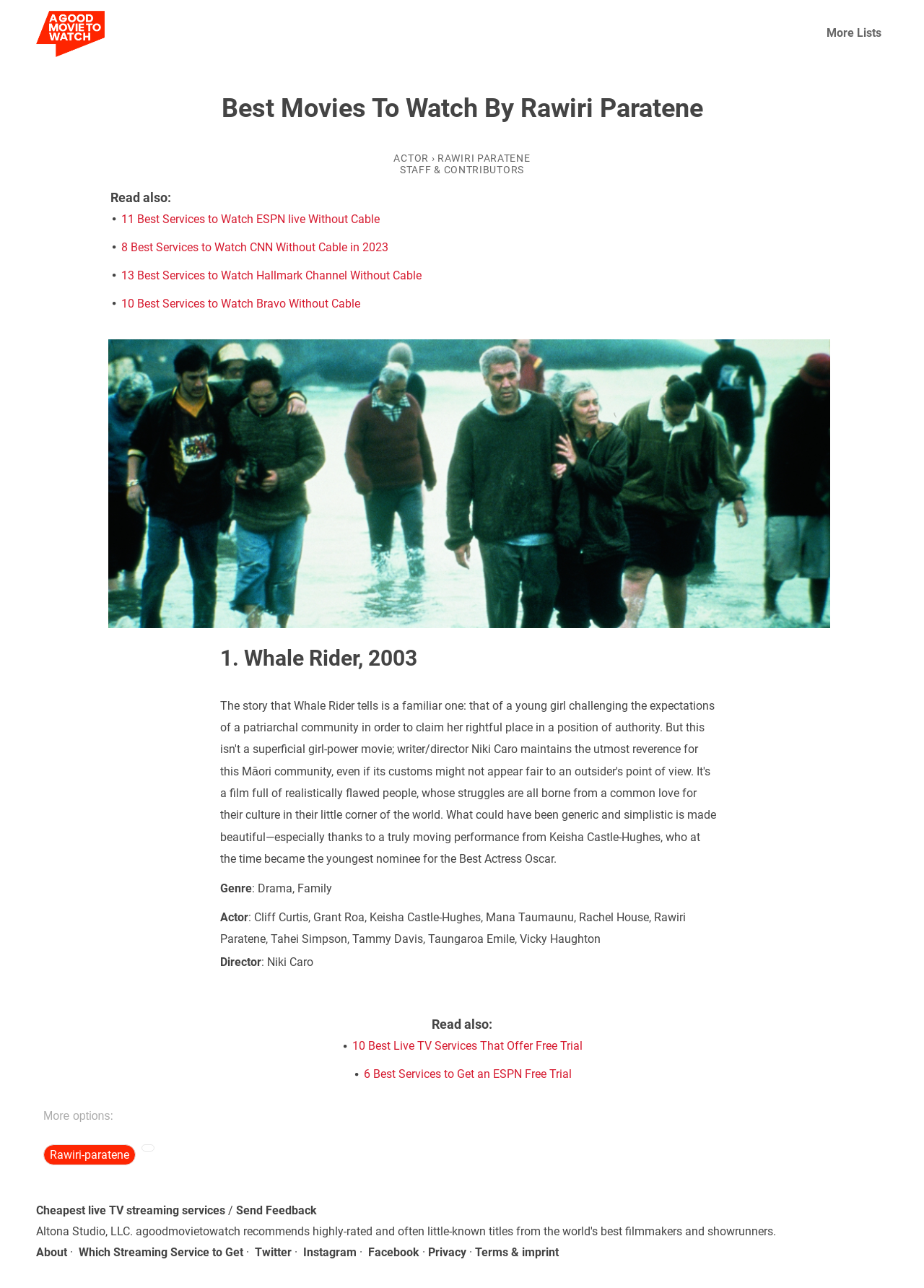Please extract the webpage's main title and generate its text content.

Best Movies To Watch By Rawiri Paratene